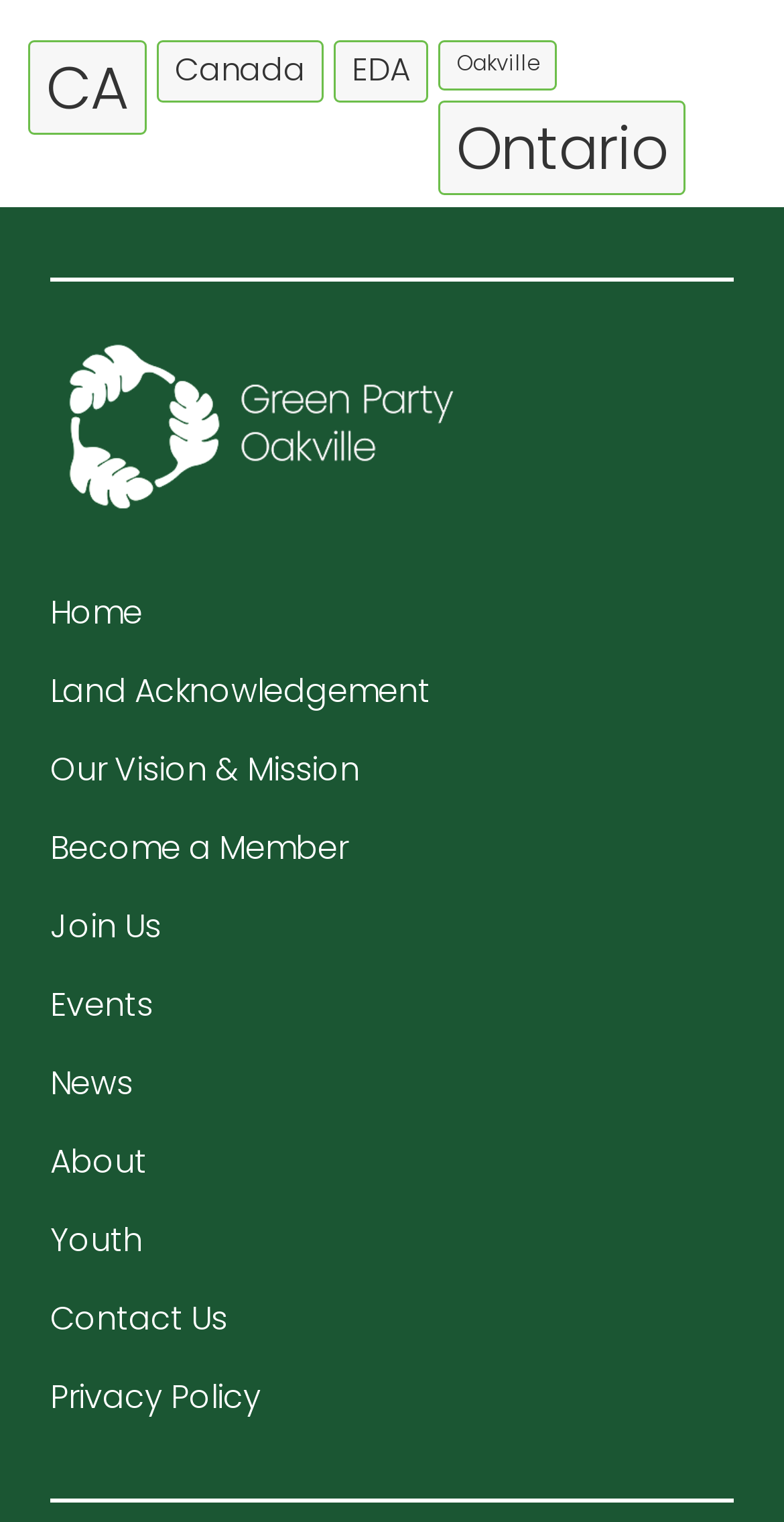Using the webpage screenshot, locate the HTML element that fits the following description and provide its bounding box: "Youth".

[0.064, 0.79, 0.936, 0.842]